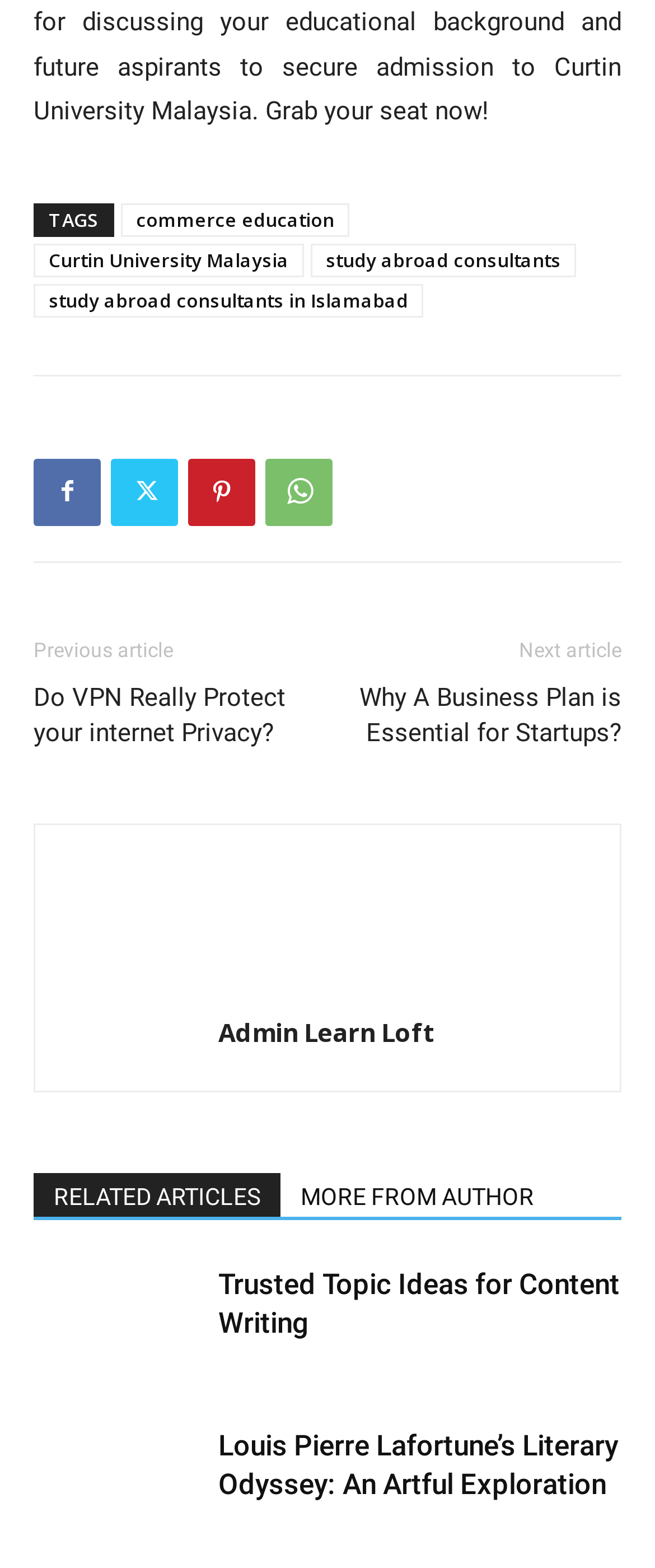Using the description "Admin Learn Loft", locate and provide the bounding box of the UI element.

[0.333, 0.647, 0.667, 0.669]